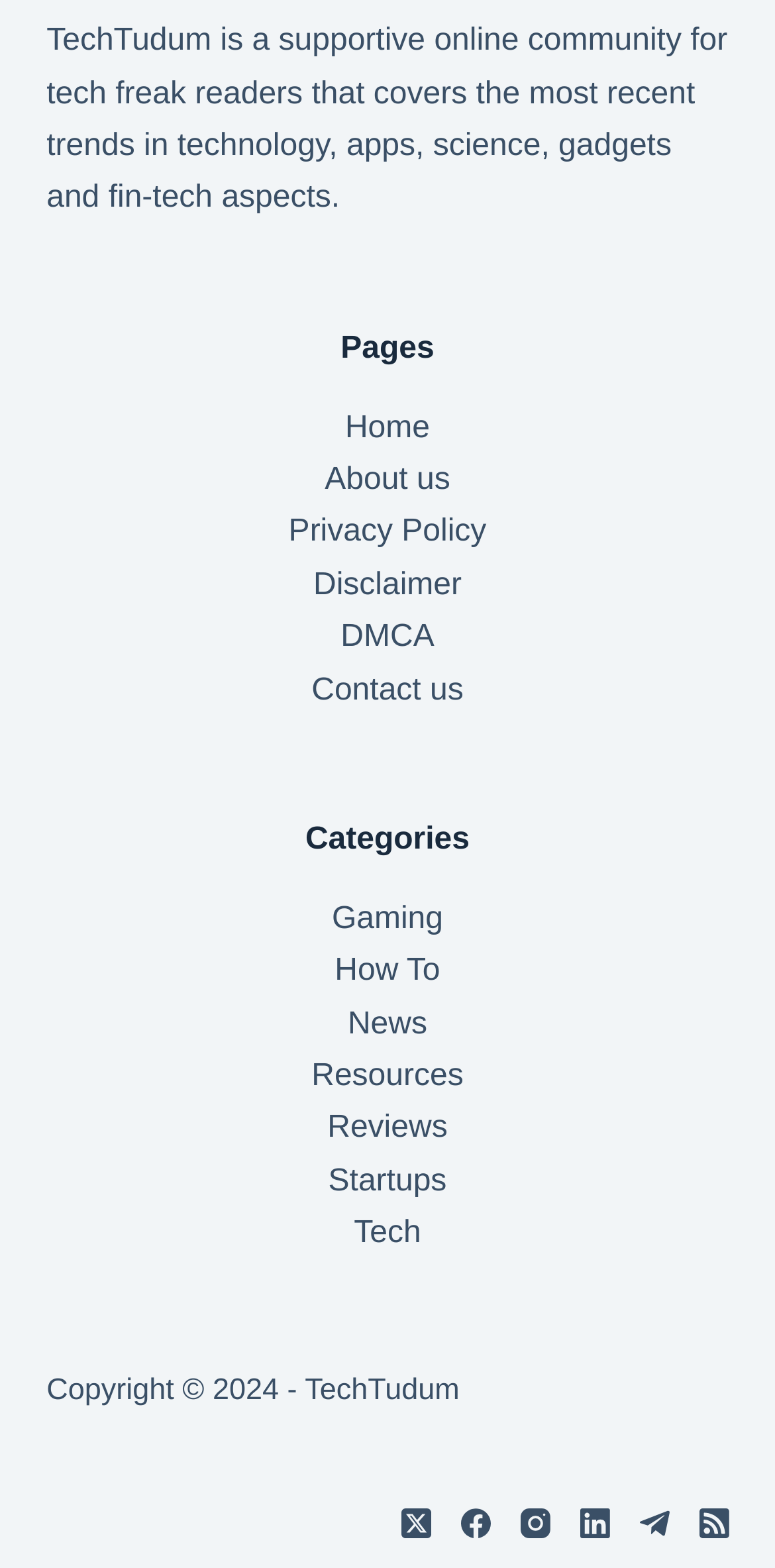How can users contact the website?
Please craft a detailed and exhaustive response to the question.

The 'Contact us' link can be found under the 'Pages' heading, which allows users to get in touch with the website.